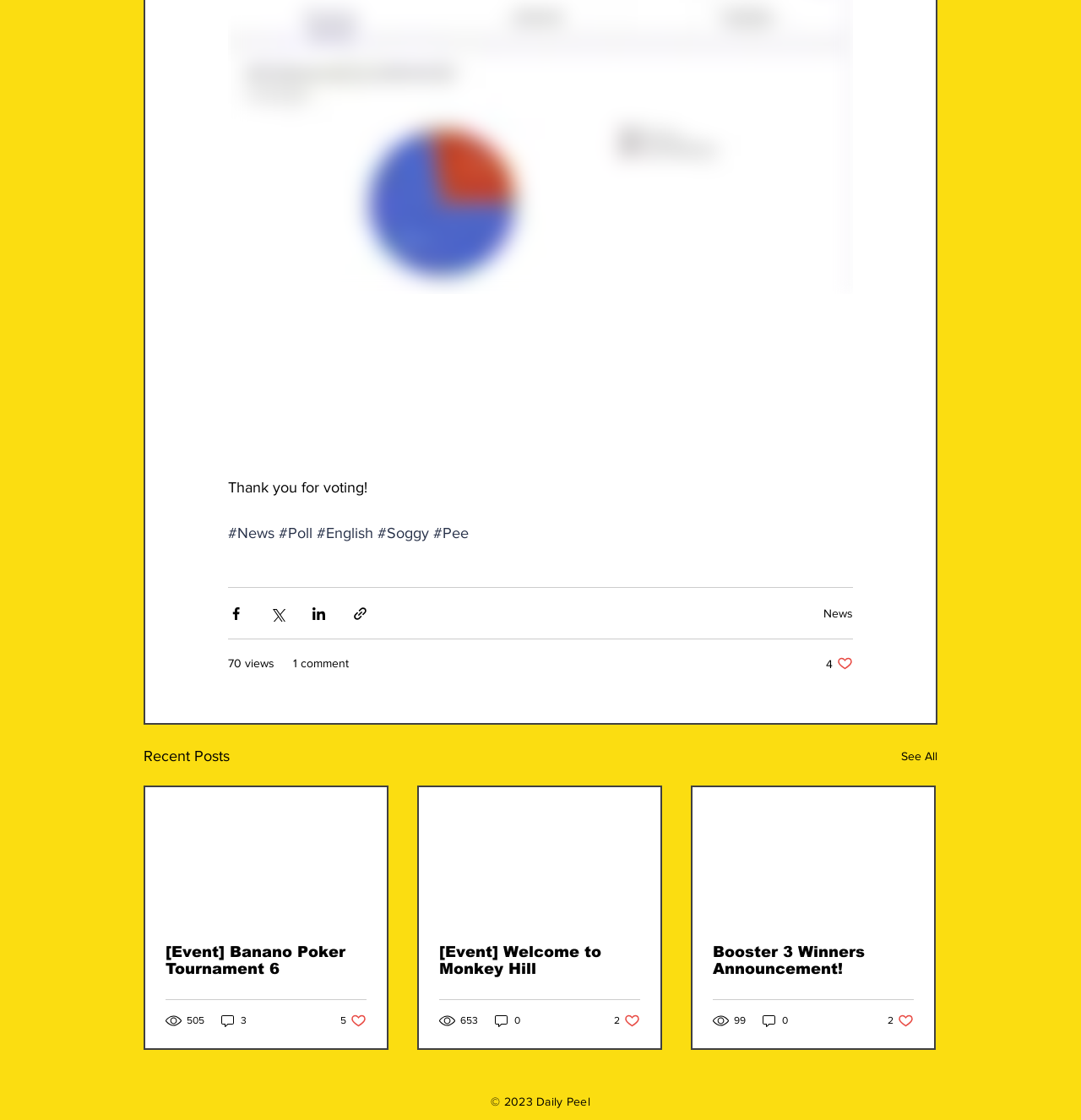Locate the bounding box coordinates of the item that should be clicked to fulfill the instruction: "Request Information".

None